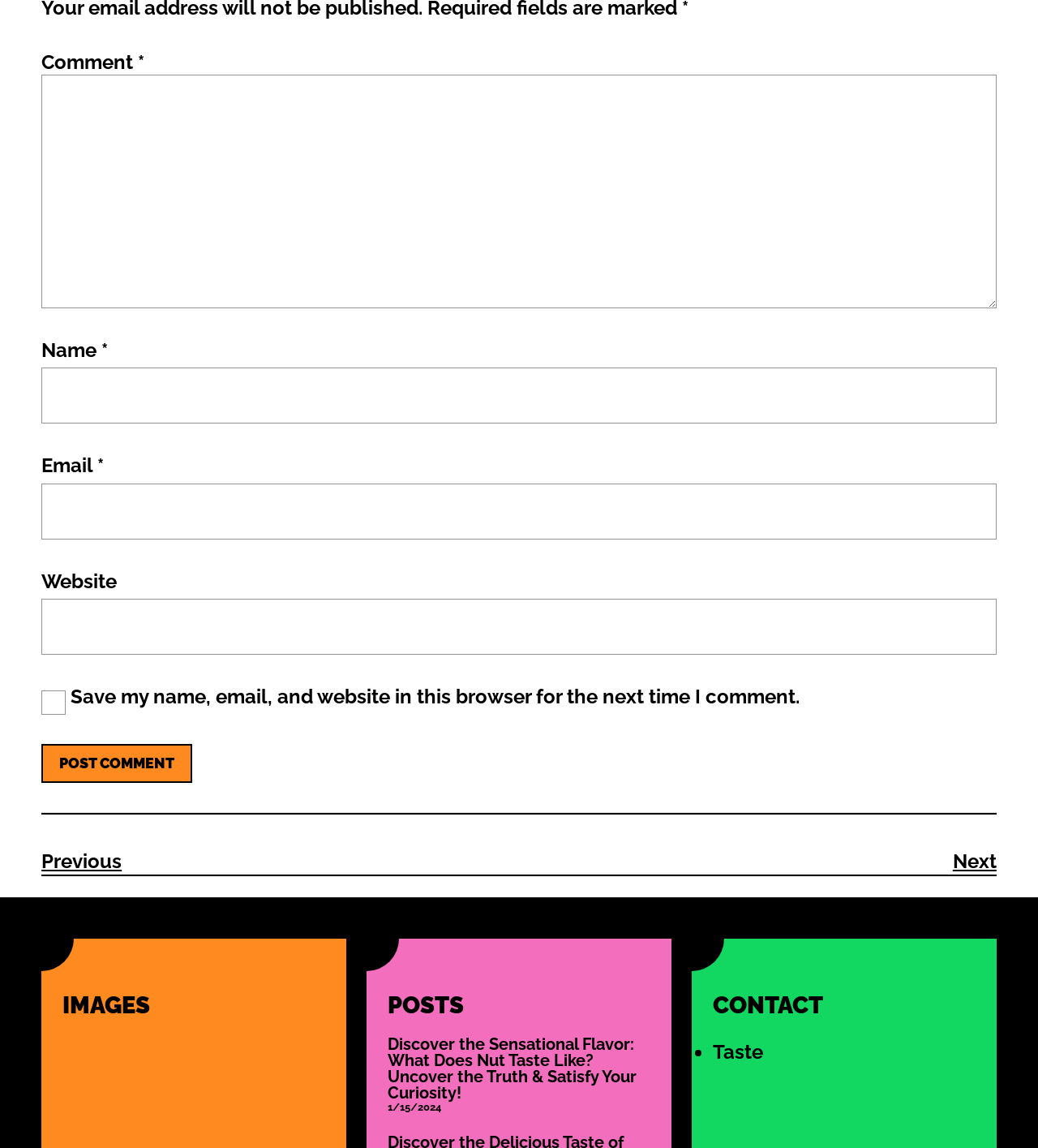Kindly respond to the following question with a single word or a brief phrase: 
How many images are displayed?

3